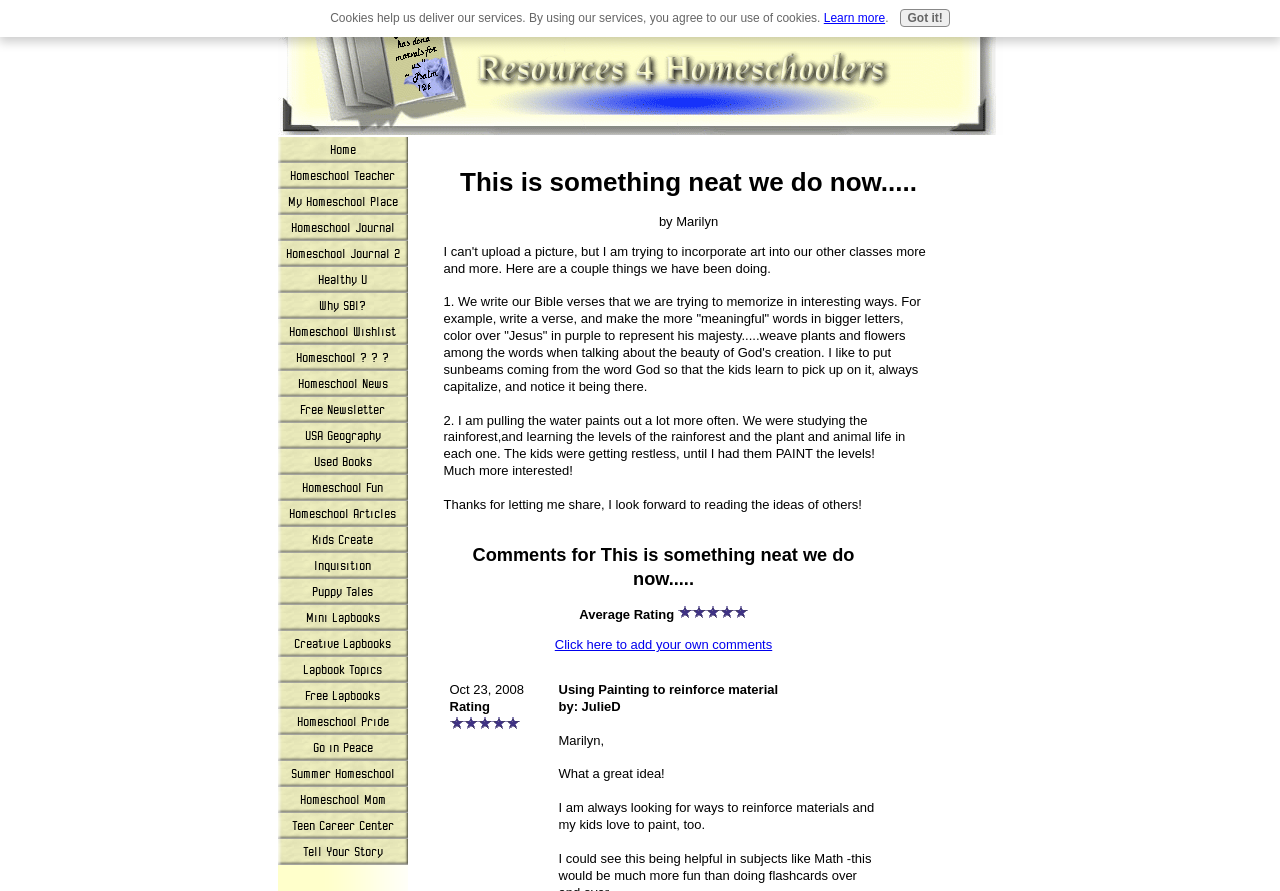Provide an in-depth description of the elements and layout of the webpage.

This webpage is a blog post about incorporating art into homeschooling. The title "This is something neat we do now....." is prominently displayed at the top of the page, followed by the author's name "Marilyn". 

Below the title, there is a paragraph of text describing how the author incorporates art into Bible verse memorization, making it more engaging and interactive for the children. This is followed by another paragraph about using water paints to study the rainforest, which helped to keep the kids interested.

Further down the page, there is a section for comments, with an average rating of five stars. There are several comments from users, including one from "Marilyn" herself, thanking others for sharing their ideas. 

On the left side of the page, there is a navigation menu with links to various sections of the website, including "Home", "Homeschool Teacher", "My Homeschool Place", and many others. 

At the very bottom of the page, there is a notice about cookies and a link to learn more, as well as a "Got it!" button to acknowledge the notice.